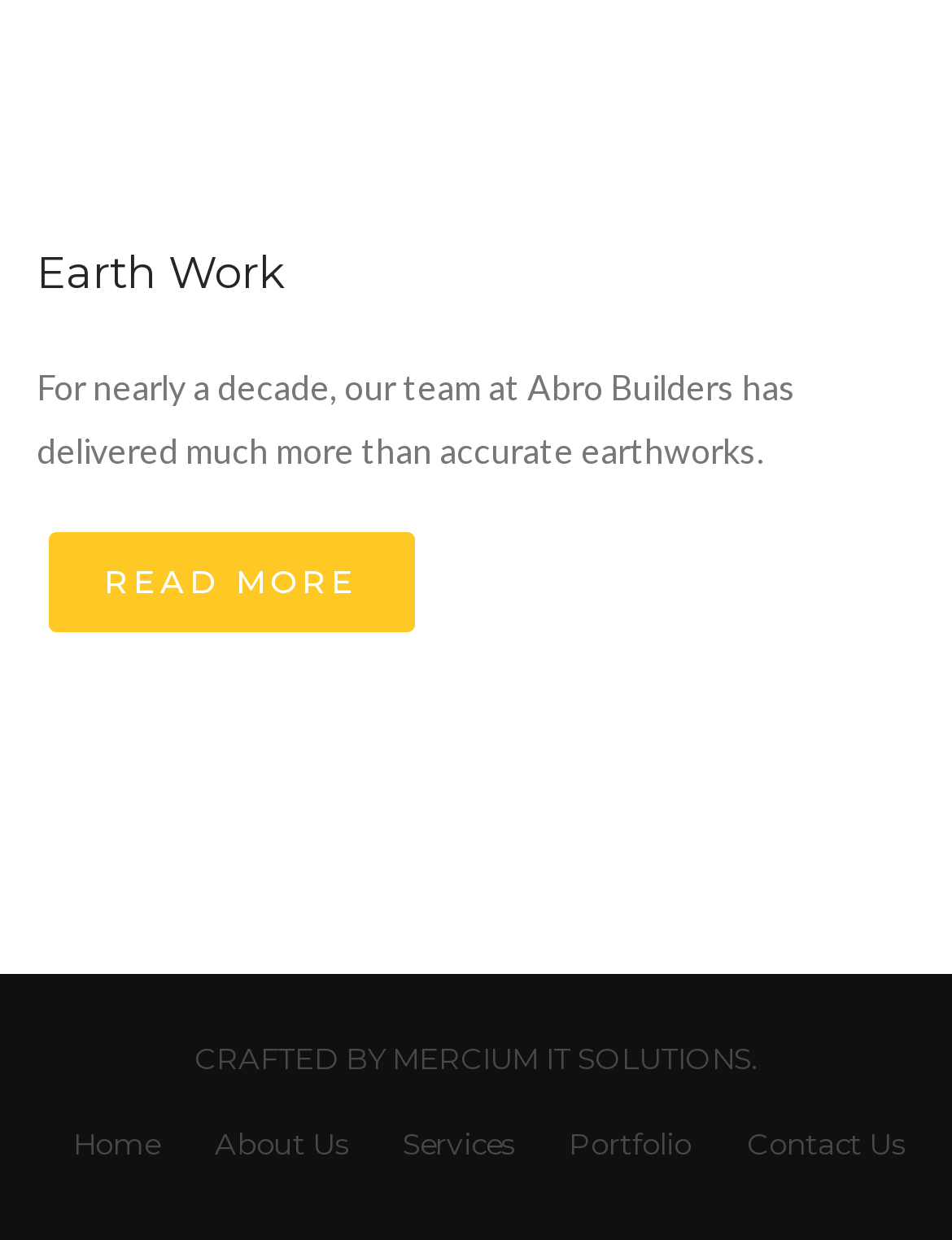What is the topic of the main heading on the webpage?
Using the image as a reference, answer the question with a short word or phrase.

Earth Work